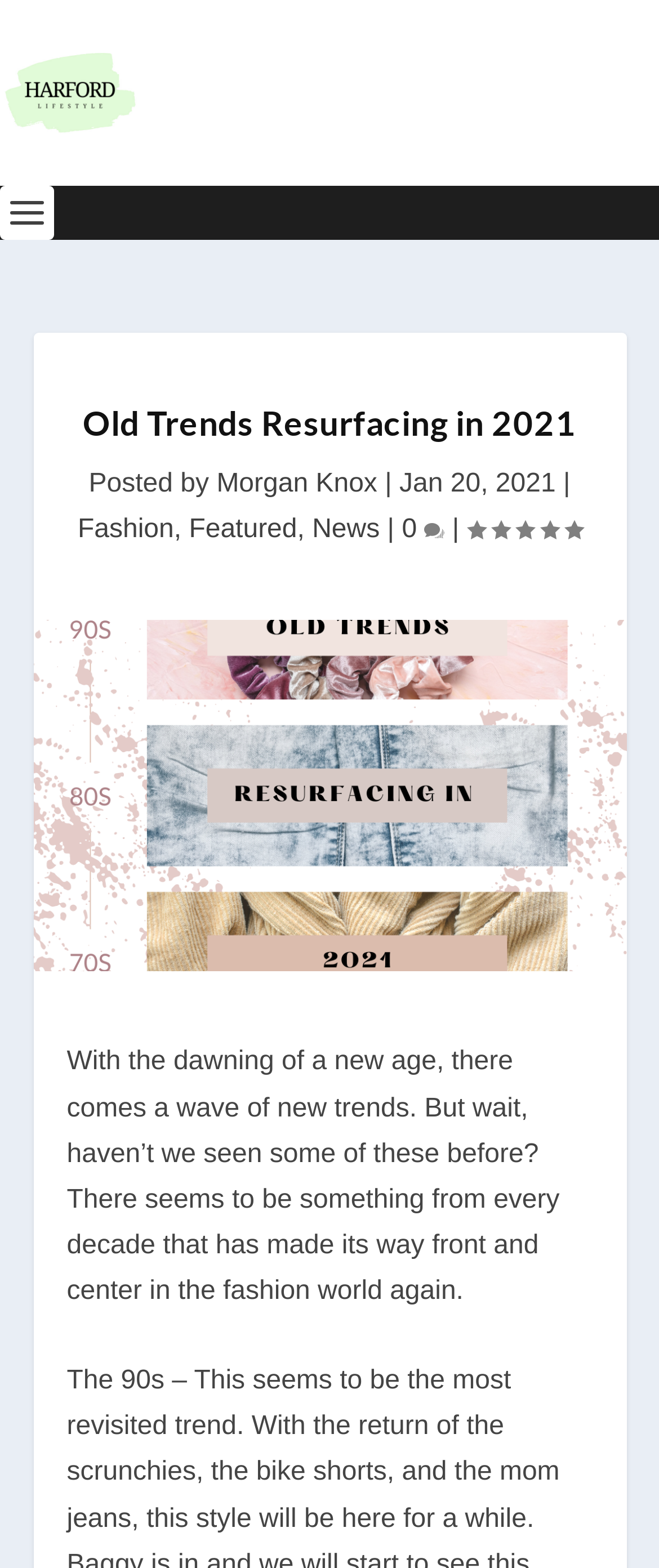Who is the author of this article?
From the screenshot, supply a one-word or short-phrase answer.

Morgan Knox